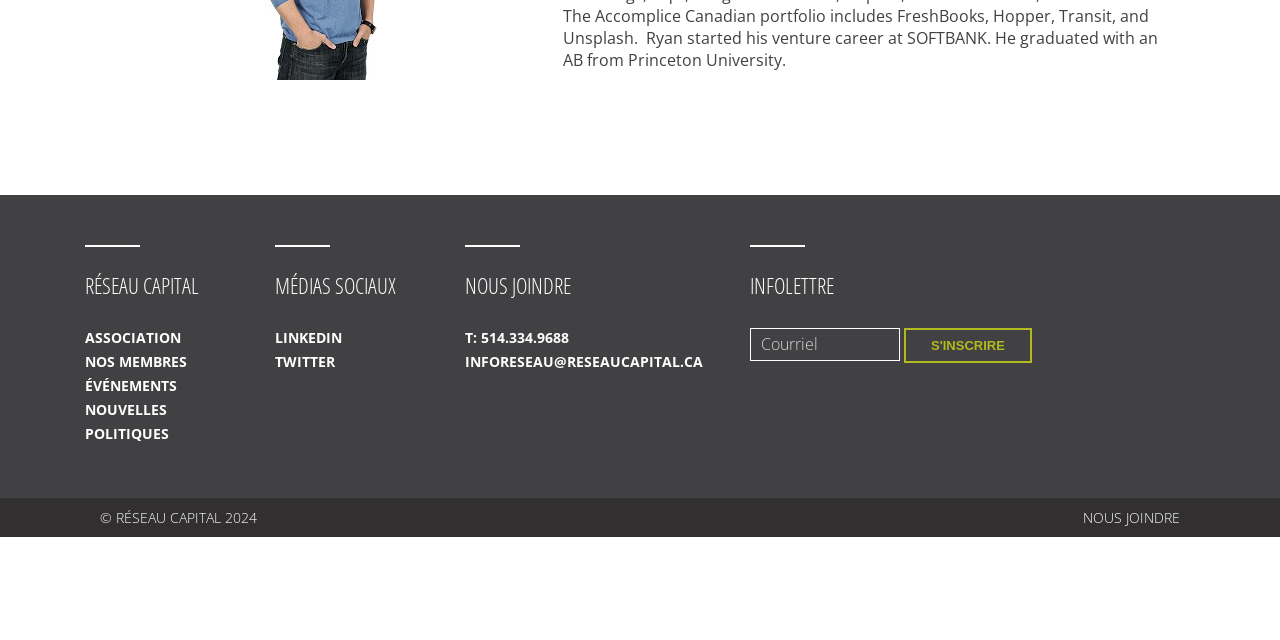Please find the bounding box coordinates in the format (top-left x, top-left y, bottom-right x, bottom-right y) for the given element description. Ensure the coordinates are floating point numbers between 0 and 1. Description: aria-label="FTC VERTEX Logo Horizontal"

None